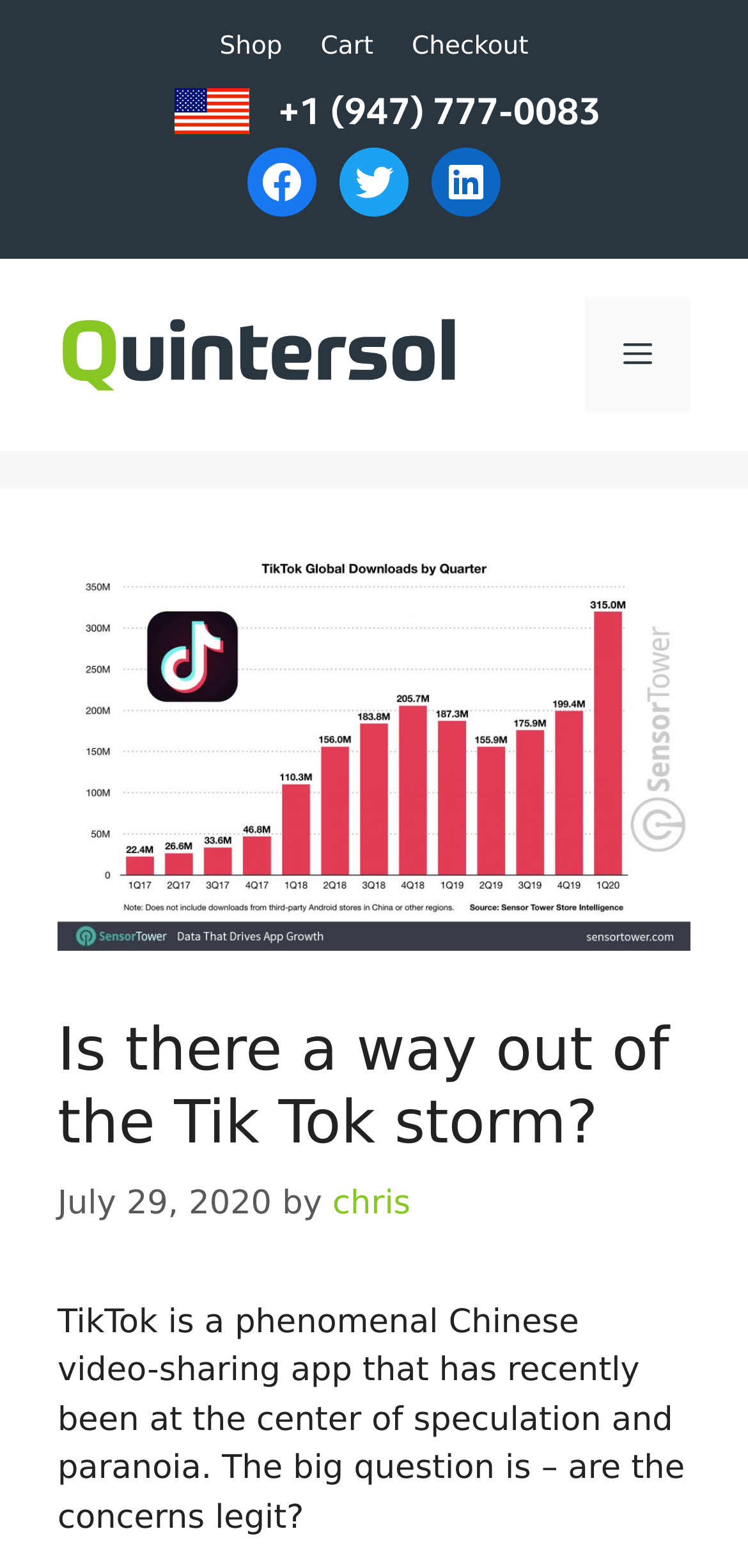Provide a one-word or brief phrase answer to the question:
What social media platforms are linked on the webpage?

Facebook, Twitter, LinkedIn